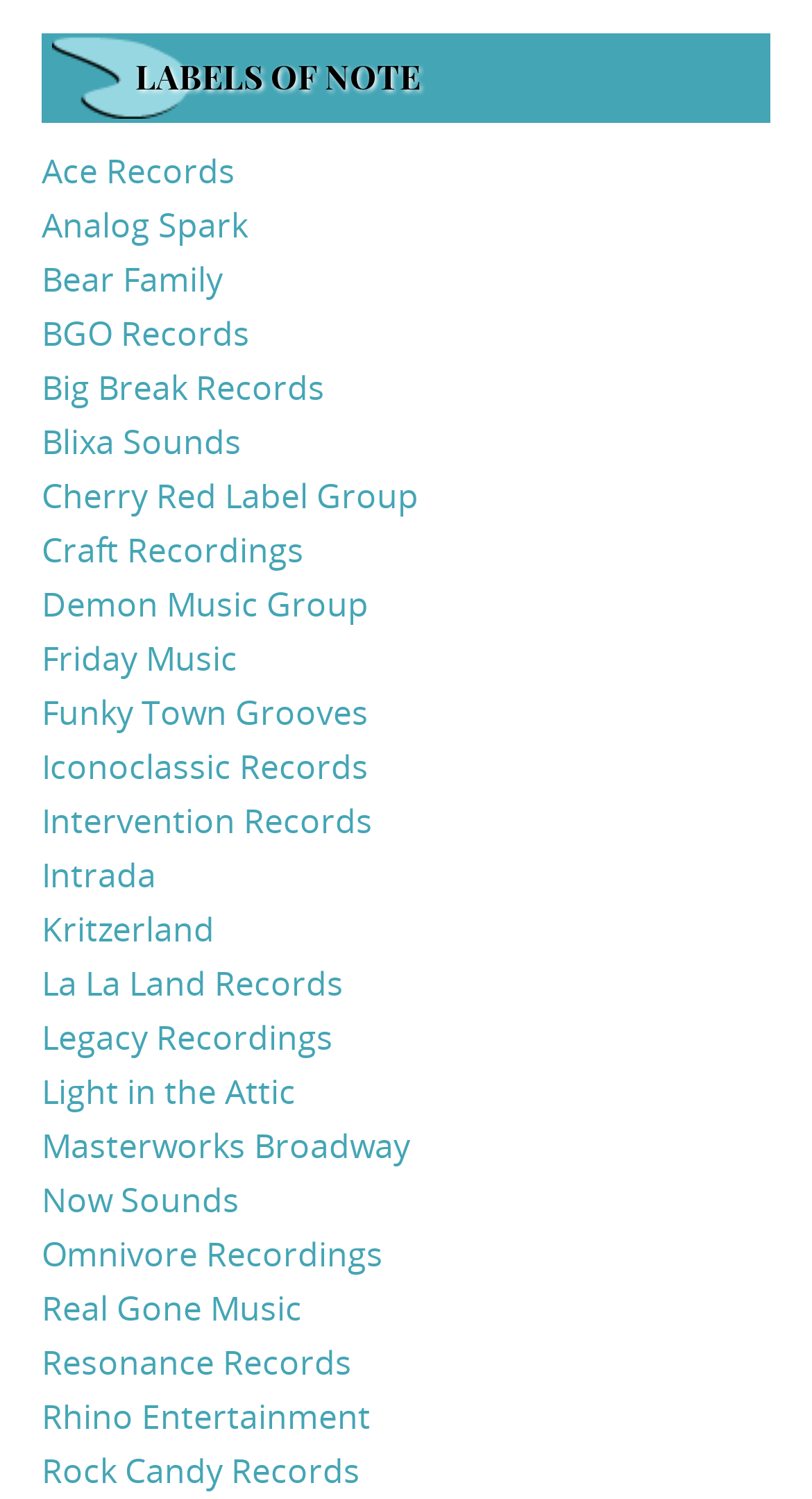Locate the bounding box coordinates of the region to be clicked to comply with the following instruction: "Visit Cherry Red Label Group". The coordinates must be four float numbers between 0 and 1, in the form [left, top, right, bottom].

[0.051, 0.315, 0.515, 0.346]